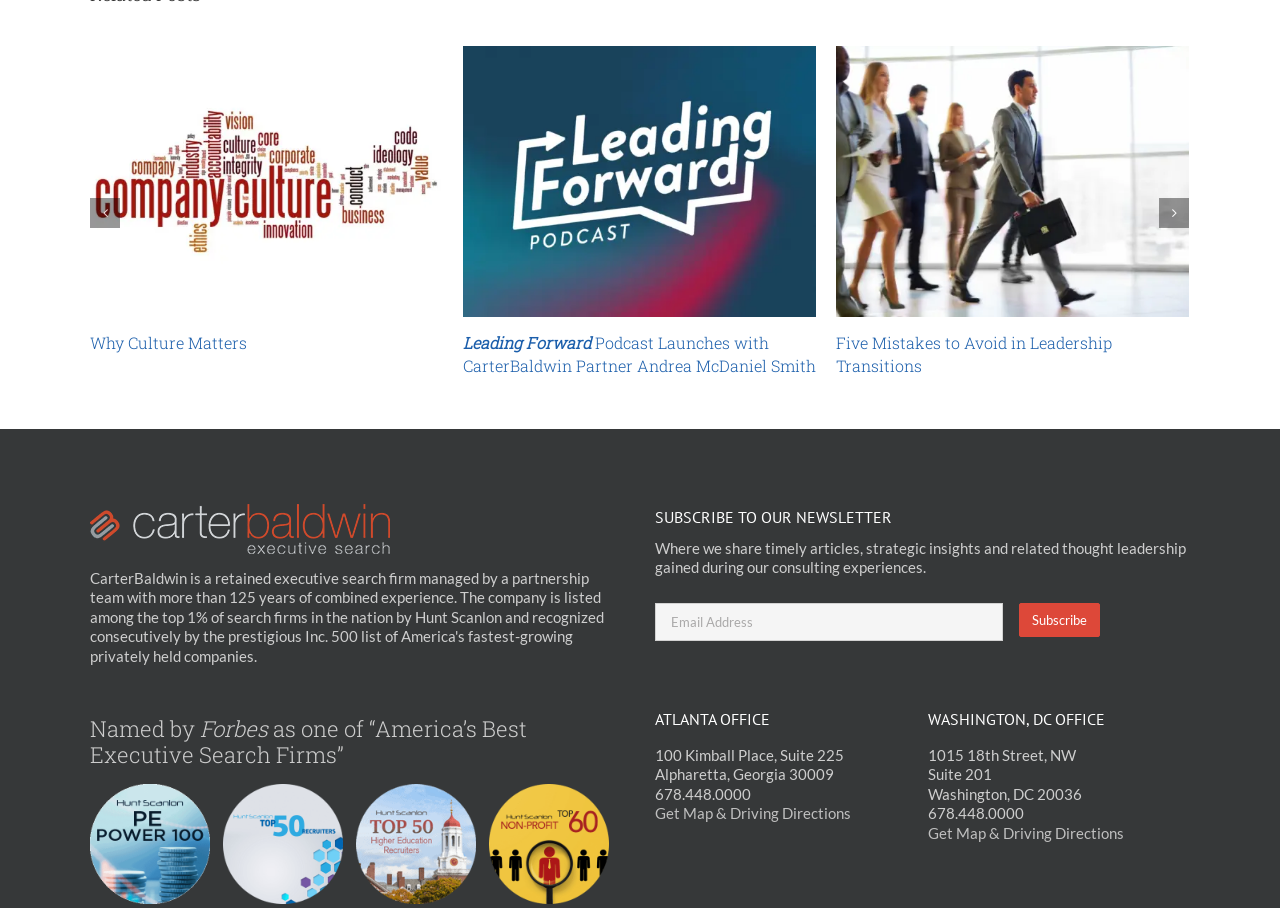Find the bounding box coordinates of the clickable area required to complete the following action: "Subscribe to the newsletter".

[0.796, 0.664, 0.859, 0.701]